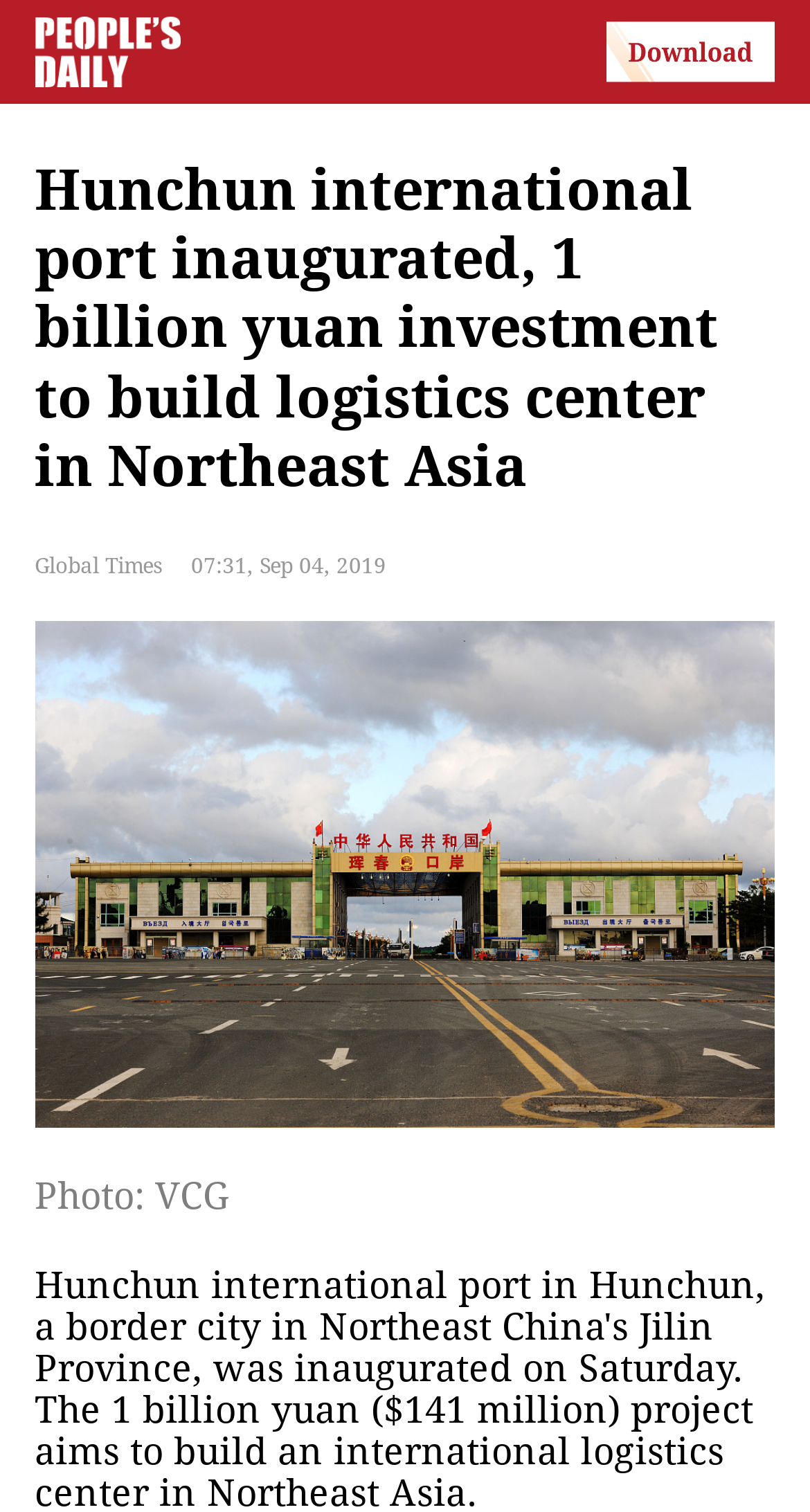What is the name of the publication?
Please respond to the question with a detailed and informative answer.

The name of the publication can be found next to the publication date, which is 'Global Times'.